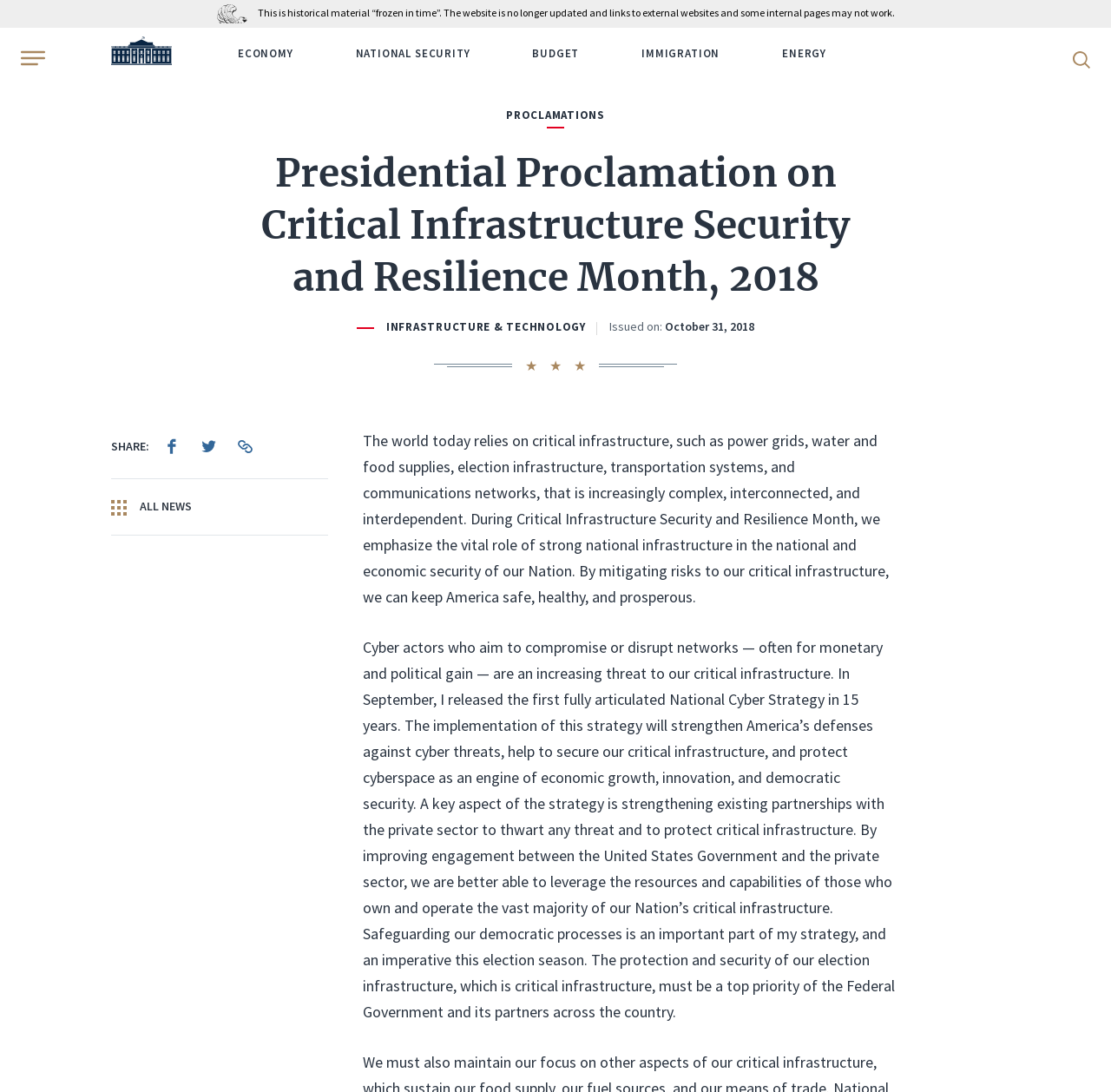What is the goal of the National Cyber Strategy mentioned in the proclamation?
Please answer the question with as much detail and depth as you can.

According to the text, 'The implementation of this strategy will strengthen America’s defenses against cyber threats, help to secure our critical infrastructure, and protect cyberspace as an engine of economic growth, innovation, and democratic security.' This indicates that the goal of the National Cyber Strategy is to strengthen America’s defenses against cyber threats.